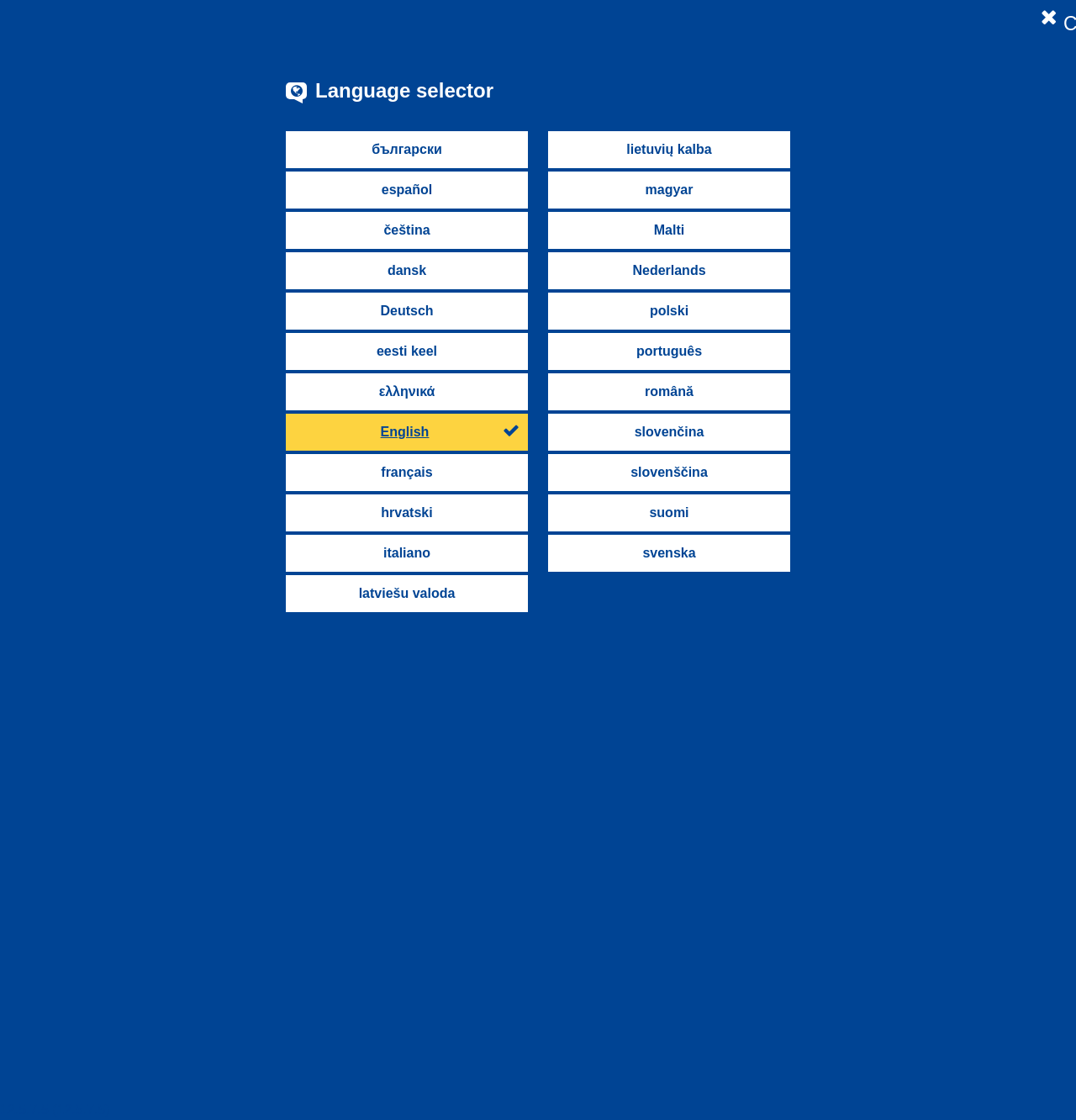Please find the bounding box coordinates of the section that needs to be clicked to achieve this instruction: "Search for something".

[0.605, 0.088, 0.901, 0.122]